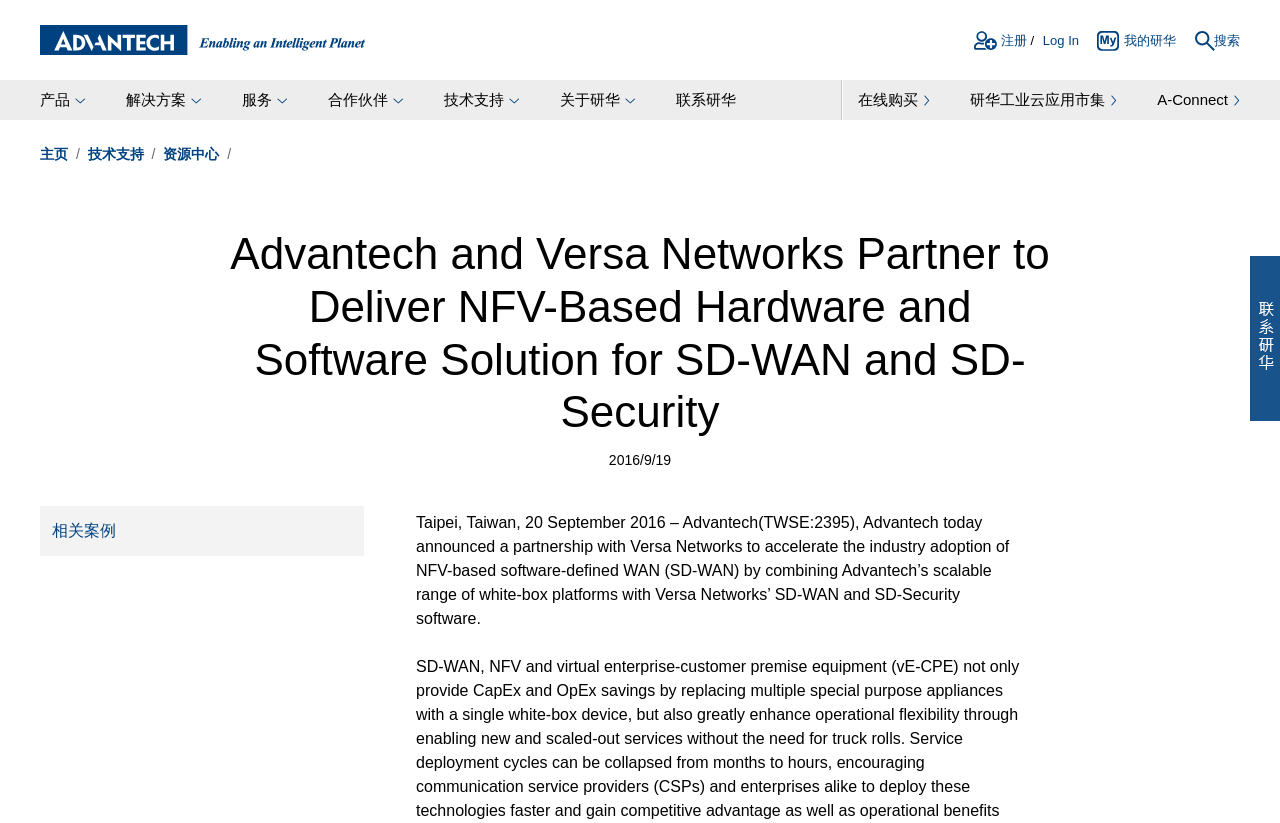Find and indicate the bounding box coordinates of the region you should select to follow the given instruction: "View comments".

None